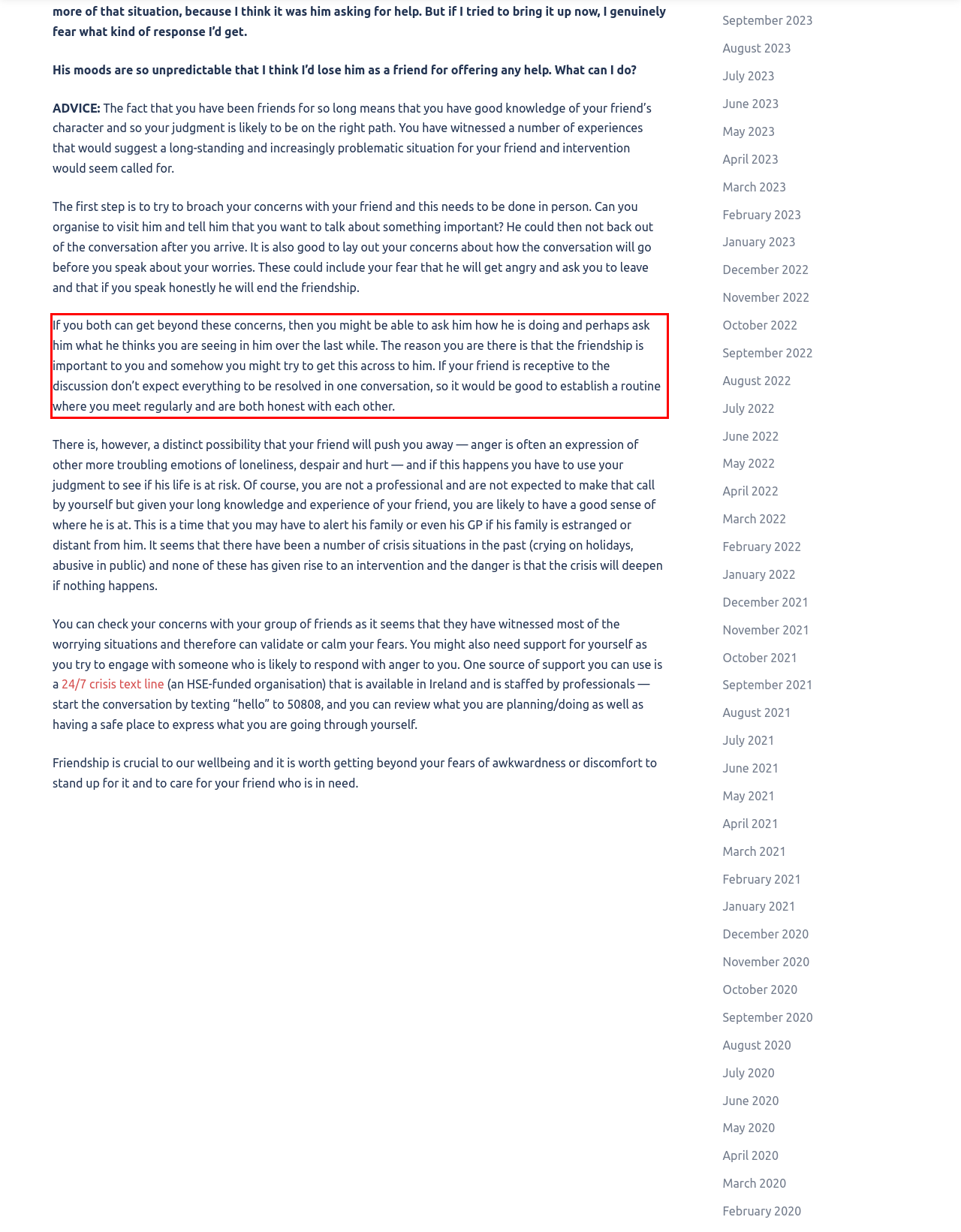Please use OCR to extract the text content from the red bounding box in the provided webpage screenshot.

If you both can get beyond these concerns, then you might be able to ask him how he is doing and perhaps ask him what he thinks you are seeing in him over the last while. The reason you are there is that the friendship is important to you and somehow you might try to get this across to him. If your friend is receptive to the discussion don’t expect everything to be resolved in one conversation, so it would be good to establish a routine where you meet regularly and are both honest with each other.